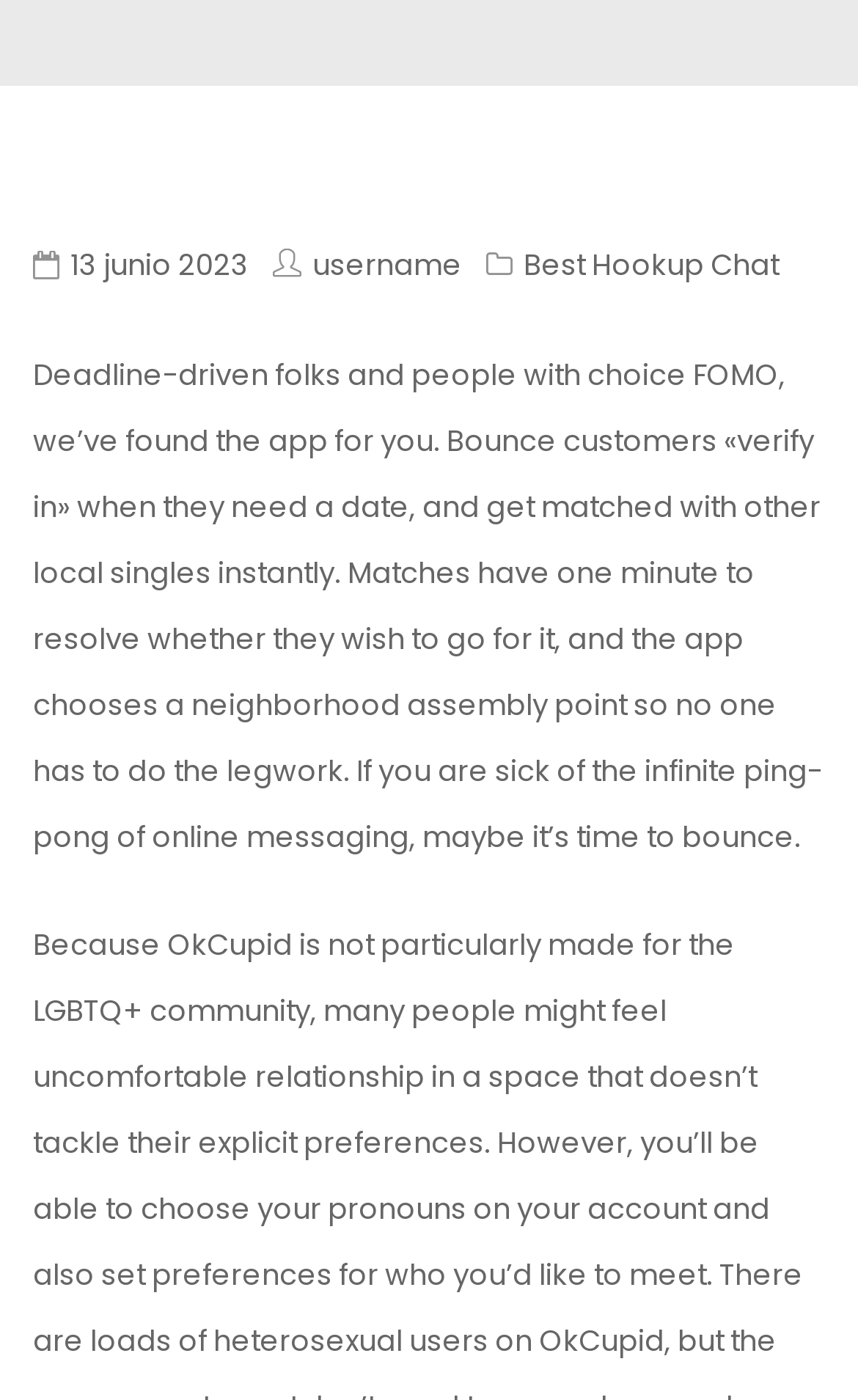Given the element description: "username", predict the bounding box coordinates of the UI element it refers to, using four float numbers between 0 and 1, i.e., [left, top, right, bottom].

[0.318, 0.174, 0.538, 0.204]